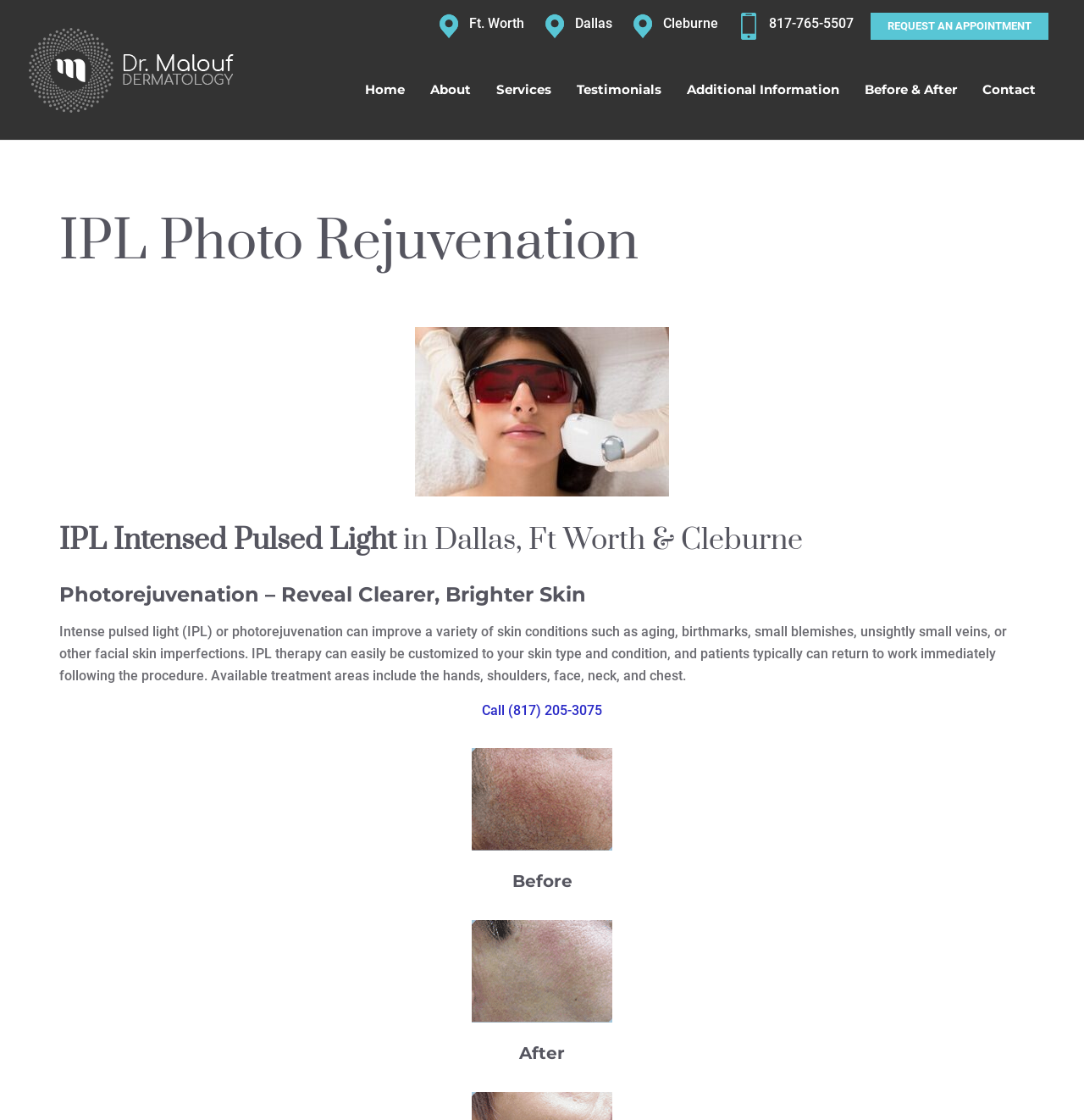What cities are served by Dr. Malouf Dermatology?
Deliver a detailed and extensive answer to the question.

The webpage mentions that Dr. Malouf Dermatology serves Fort Worth, Dallas, and Cleburne, as indicated by the static text elements listing these cities.